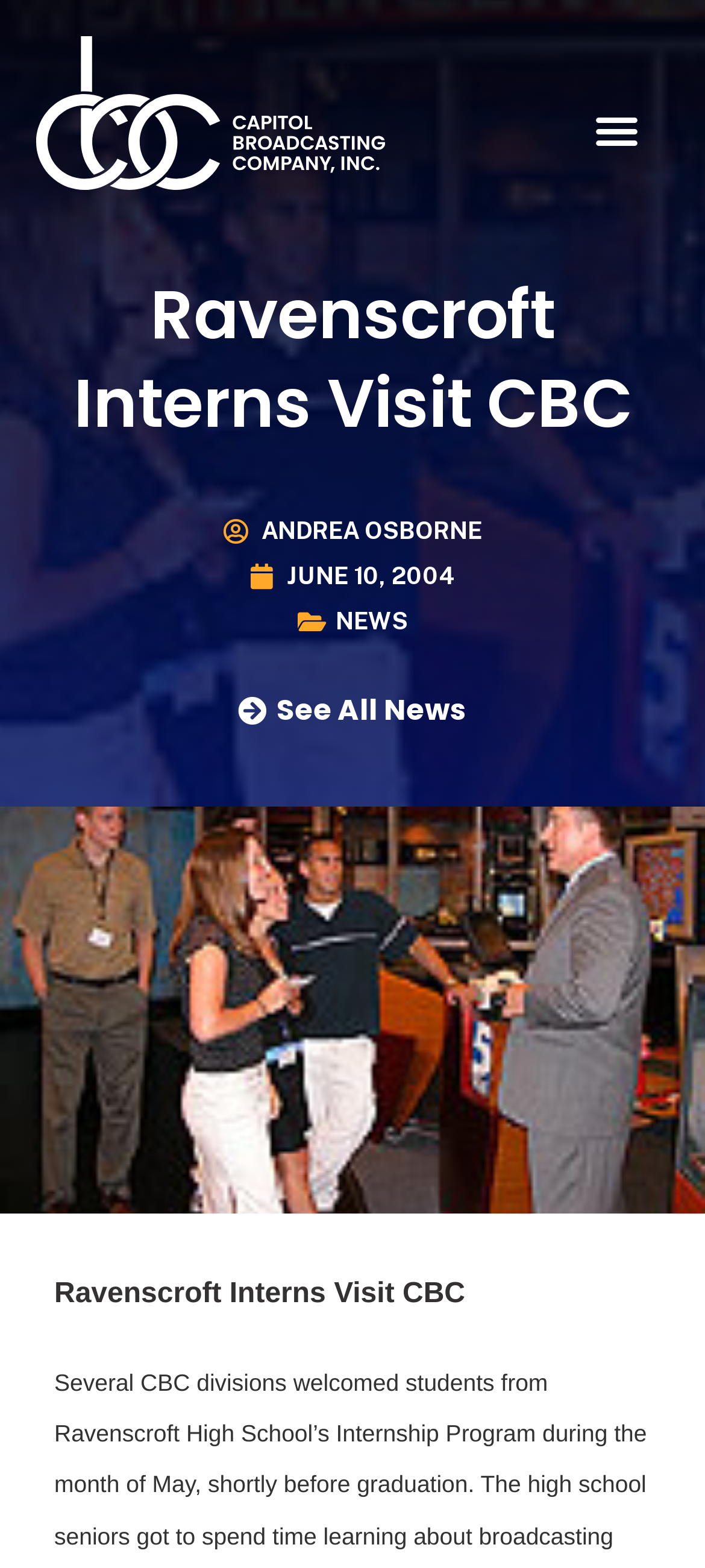Please give a succinct answer using a single word or phrase:
How many links are there above the 'See All News' link?

3